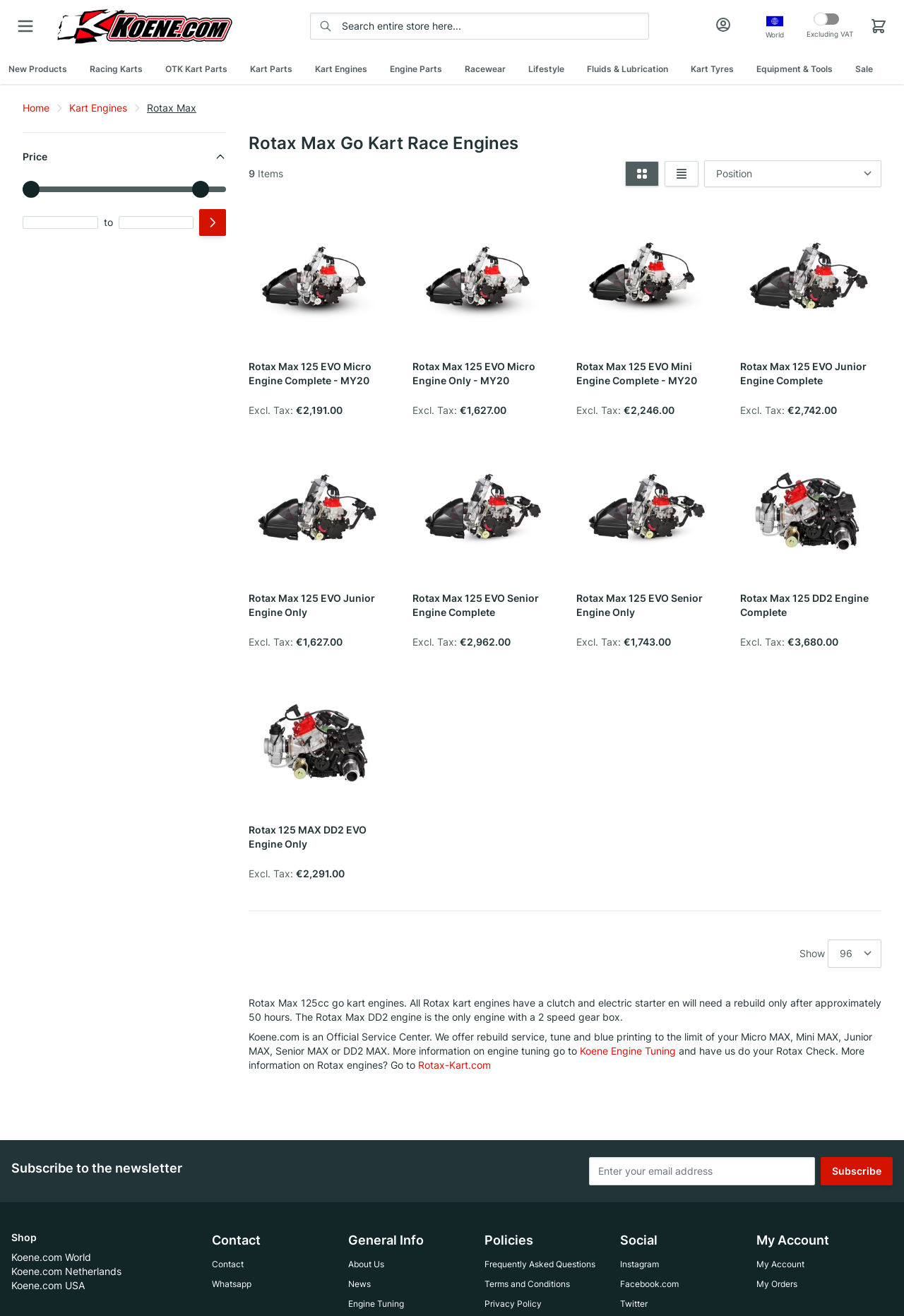Locate the bounding box coordinates of the element's region that should be clicked to carry out the following instruction: "Go to My Account". The coordinates need to be four float numbers between 0 and 1, i.e., [left, top, right, bottom].

[0.784, 0.008, 0.816, 0.029]